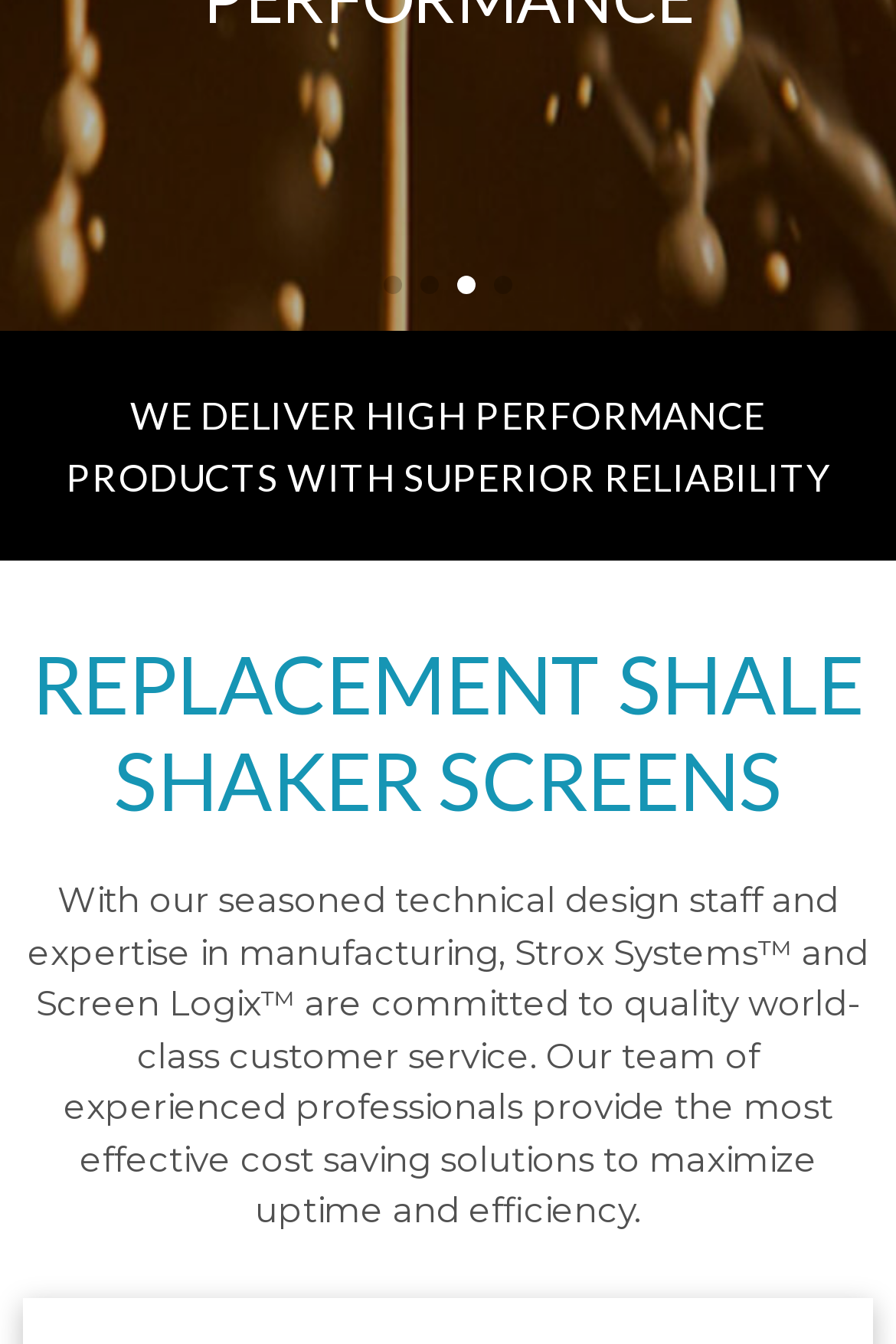Return the bounding box coordinates of the UI element that corresponds to this description: "aria-label="Go to slide 2"". The coordinates must be given as four float numbers in the range of 0 and 1, [left, top, right, bottom].

[0.469, 0.206, 0.49, 0.219]